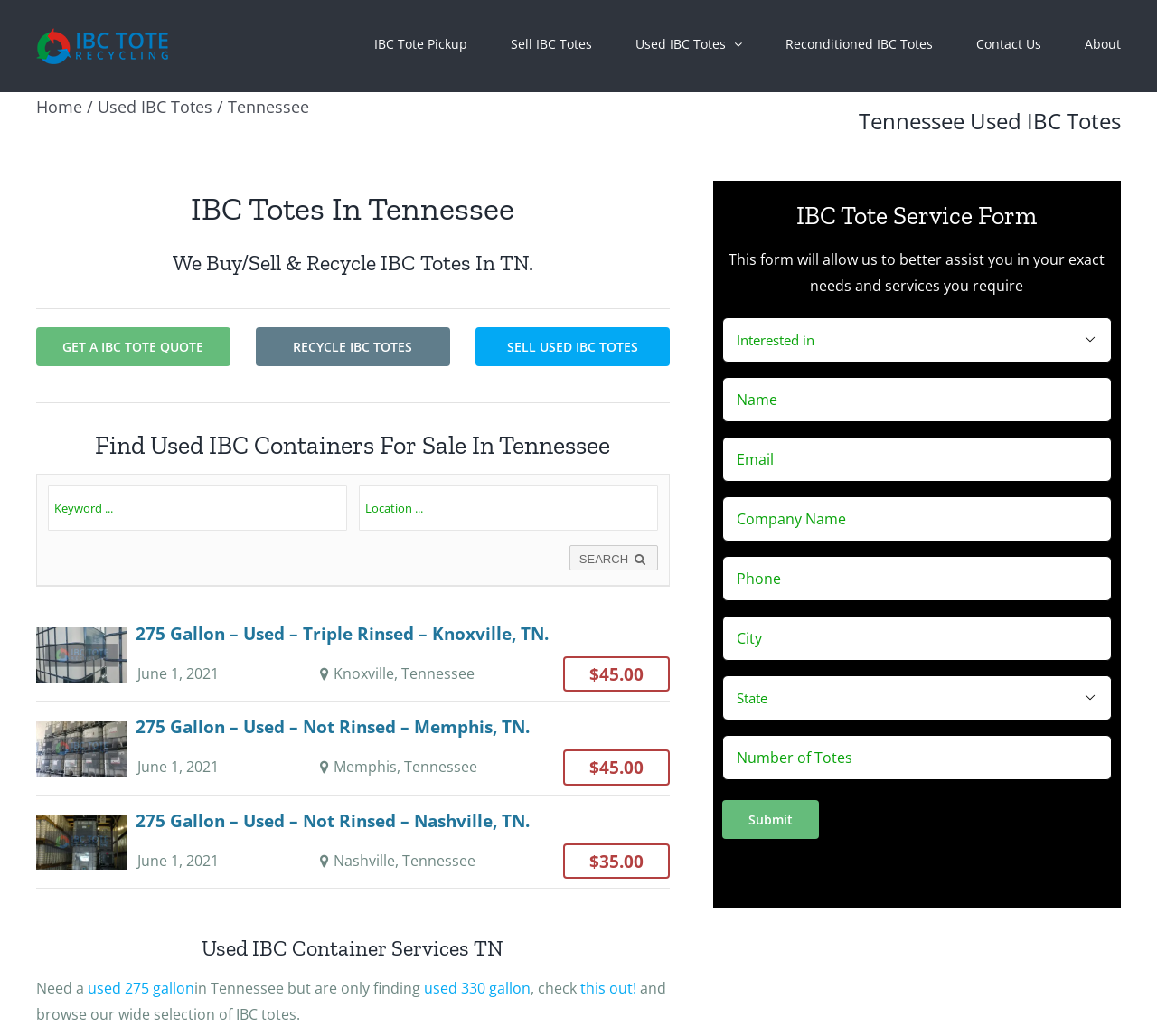Describe the entire webpage, focusing on both content and design.

The webpage is about IBC Tote Recycling in Tennessee. At the top, there is a logo of IBC Tote Recycling on the left, and a main menu on the right with links to IBC Tote Pickup, Sell IBC Totes, Used IBC Totes, Reconditioned IBC Totes, Contact Us, and About. Below the logo, there is a breadcrumb navigation with links to Home and Used IBC Totes, followed by a heading that reads "Tennessee Used IBC Totes".

The main content of the page is divided into two sections. On the left, there are three sections of used IBC containers for sale in Tennessee, each with a link to the product, a description, a location, and a price. The sections are separated by a small gap, and each section has an image on the left.

On the right, there is a search form with two textboxes for keyword and location, and a search button. Below the search form, there is a heading that reads "Used IBC Container Services TN", followed by a paragraph of text that describes the services offered.

Further down the page, there is a heading that reads "IBC Tote Service Form", followed by a form with several fields, including Interested in..., Name, Email, Company Name, Phone, City, State, and Number of Totes. Each field has a label and a textbox or combobox to input the information. There is also a submit button at the bottom of the form.

Overall, the webpage is designed to provide information and services related to IBC Tote Recycling in Tennessee, with a focus on buying and selling used IBC containers.